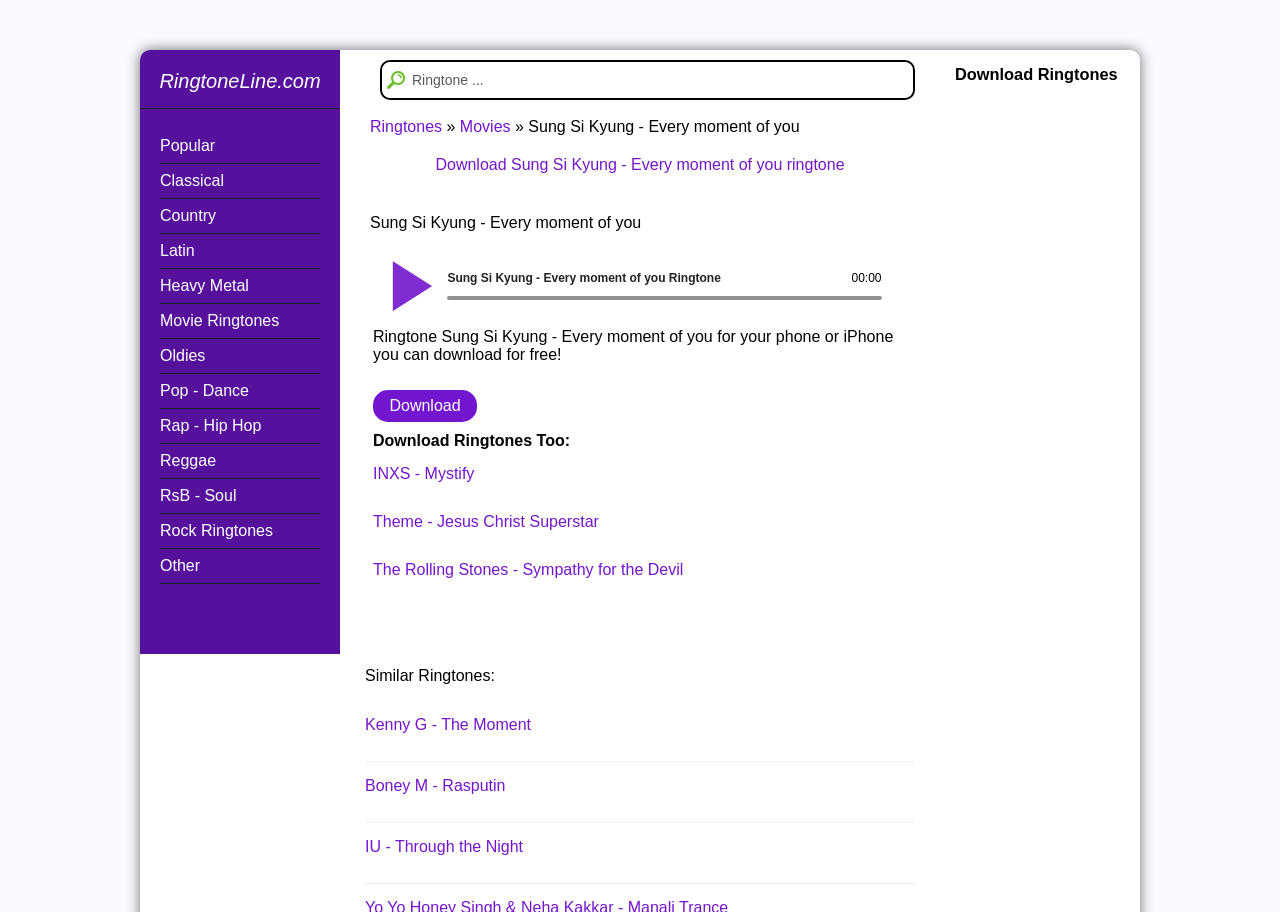Bounding box coordinates are specified in the format (top-left x, top-left y, bottom-right x, bottom-right y). All values are floating point numbers bounded between 0 and 1. Please provide the bounding box coordinate of the region this sentence describes: IU - Through the Night

[0.285, 0.919, 0.715, 0.963]